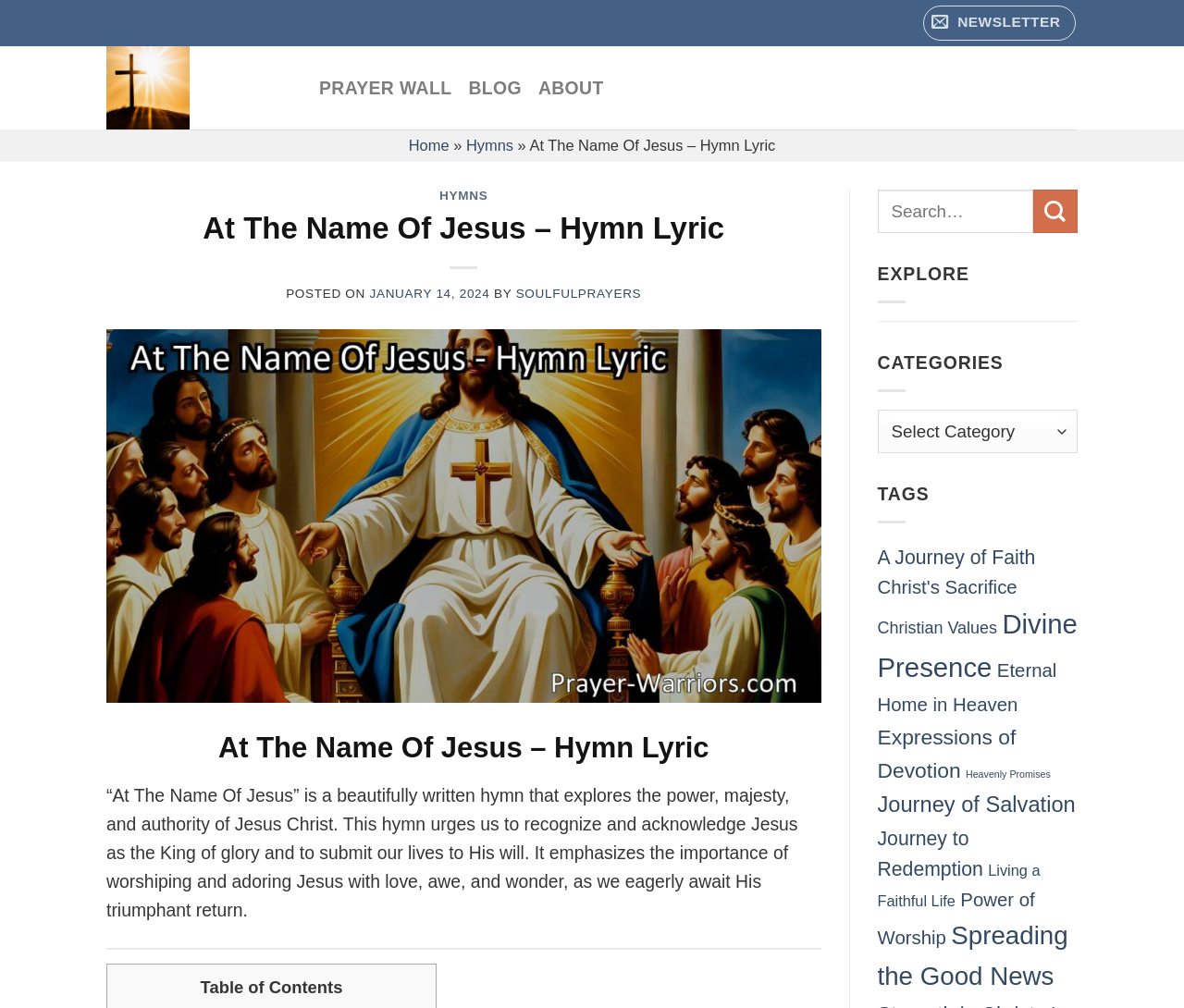Please identify the bounding box coordinates of the clickable area that will fulfill the following instruction: "Explore categories". The coordinates should be in the format of four float numbers between 0 and 1, i.e., [left, top, right, bottom].

[0.741, 0.35, 0.847, 0.37]